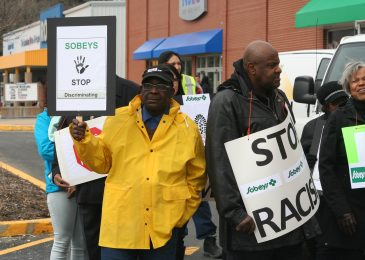Provide an in-depth description of all elements within the image.

The image depicts a group of protesters gathered outside a Sobeys store, advocating against racial discrimination. The focus is on a man in a bright yellow raincoat, who is prominently holding a sign that reads "SOBEYS STOP Discriminating." Beside him, another protester holds a larger sign that states "STOP RACISM," emphasizing the group's message against racial profiling and injustice. The backdrop features the Sobeys store, with additional people visible in the scene, supporting the cause. This moment illustrates active community engagement in fighting for equality and justice, particularly in response to a specific incident involving Sobeys.